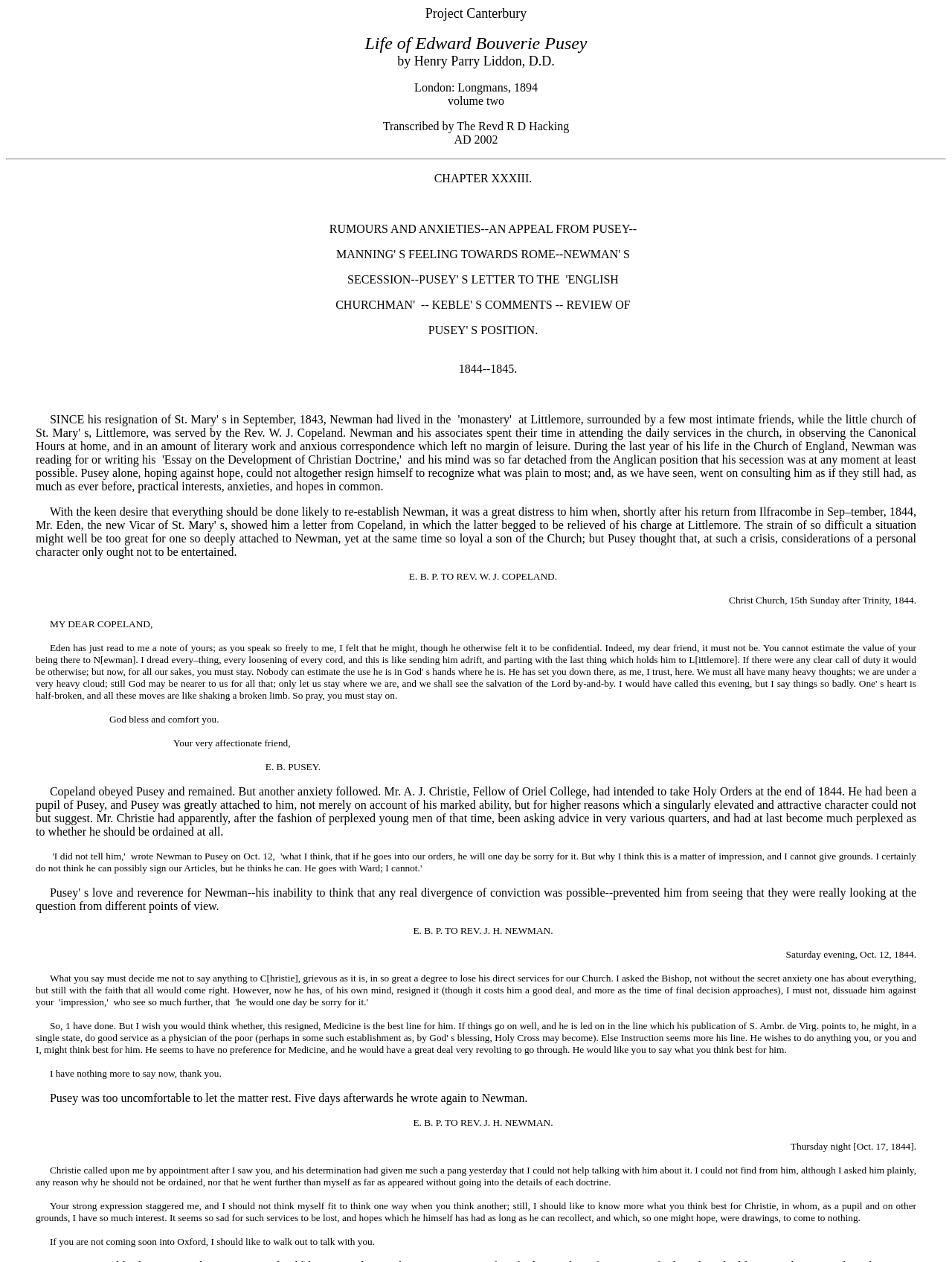Answer in one word or a short phrase: 
What is the date of the letter?

15th Sunday after Trinity, 1844